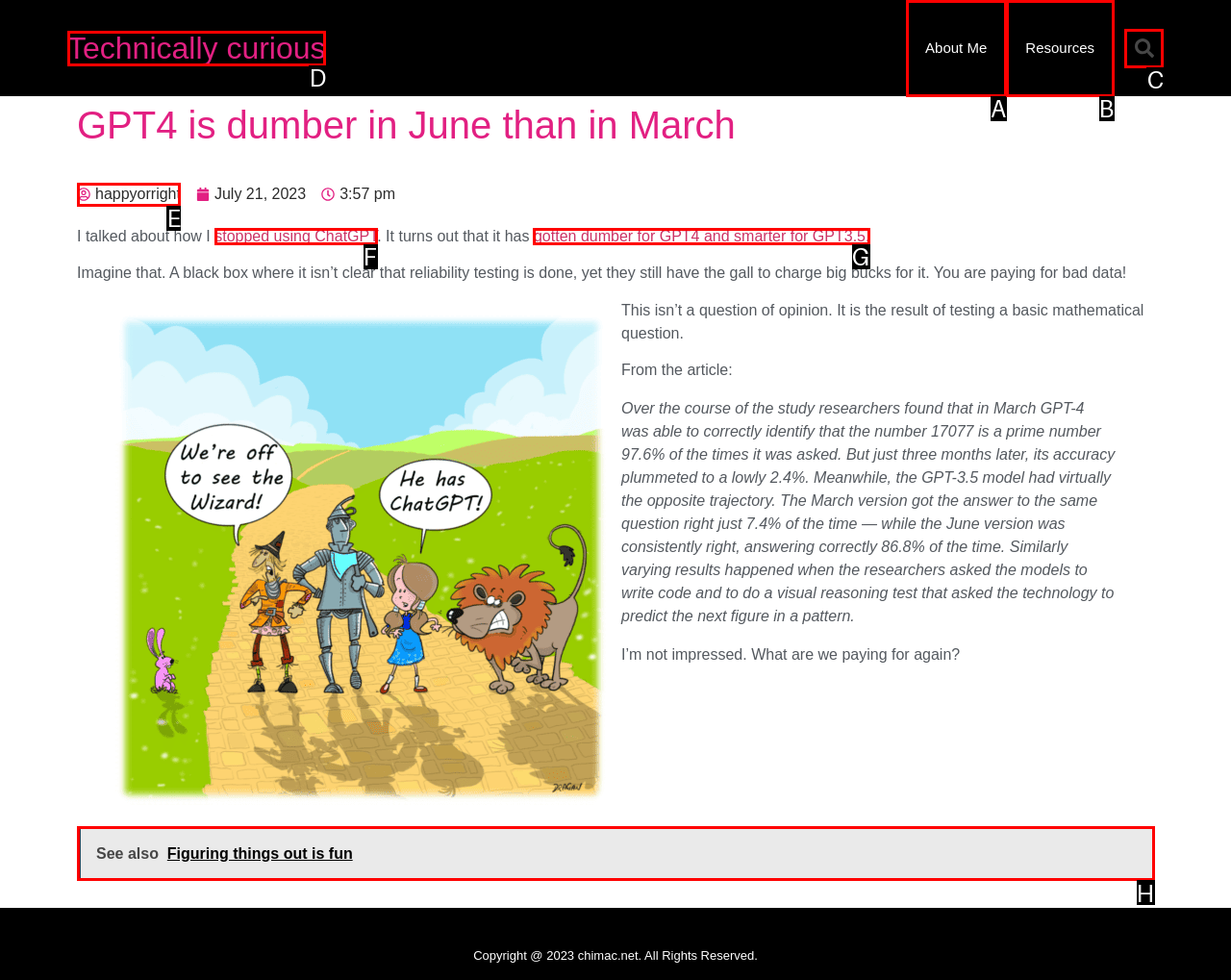Determine which option matches the element description: happyorright
Answer using the letter of the correct option.

E